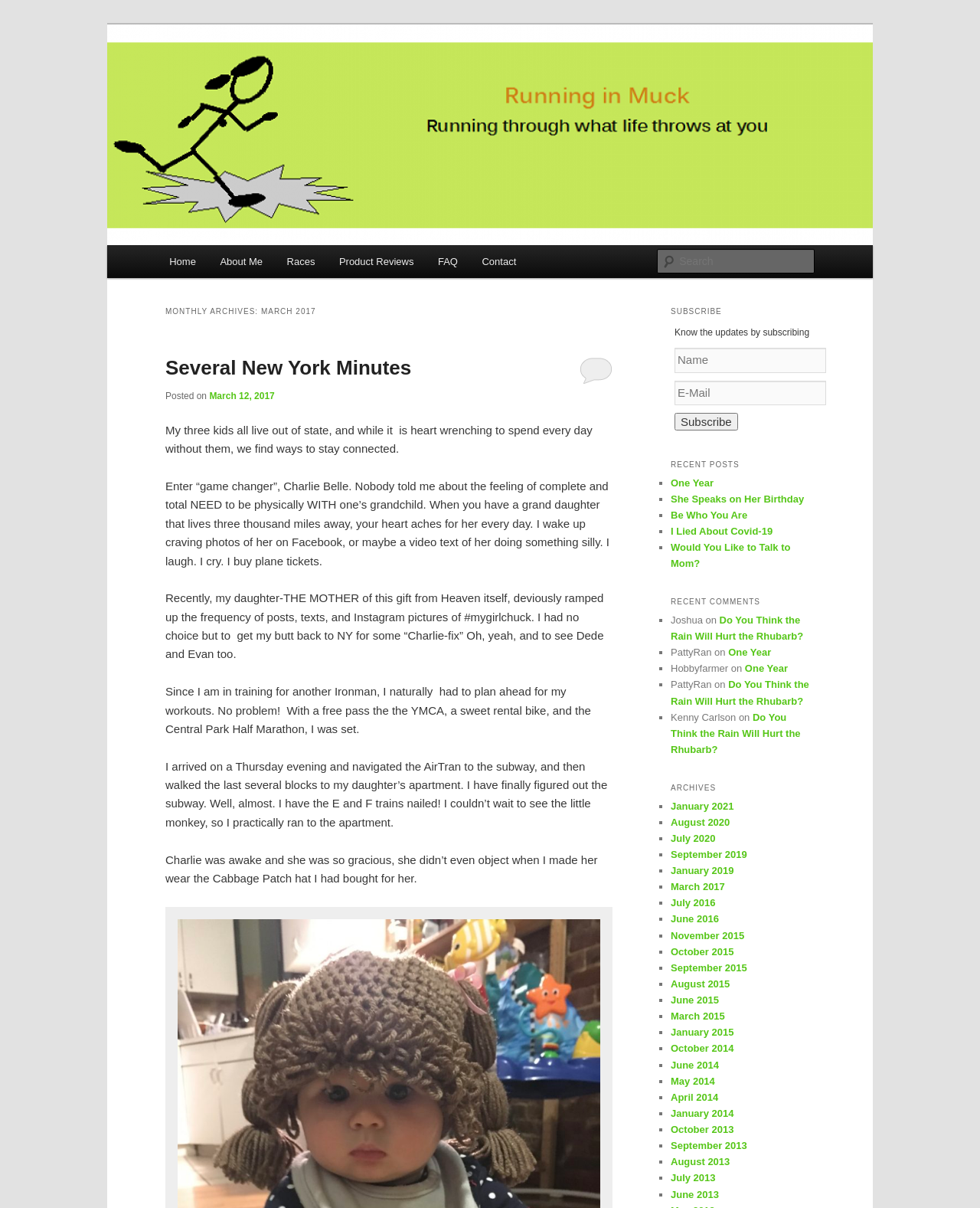Identify the bounding box coordinates for the region of the element that should be clicked to carry out the instruction: "Read the post 'Several New York Minutes'". The bounding box coordinates should be four float numbers between 0 and 1, i.e., [left, top, right, bottom].

[0.169, 0.295, 0.42, 0.314]